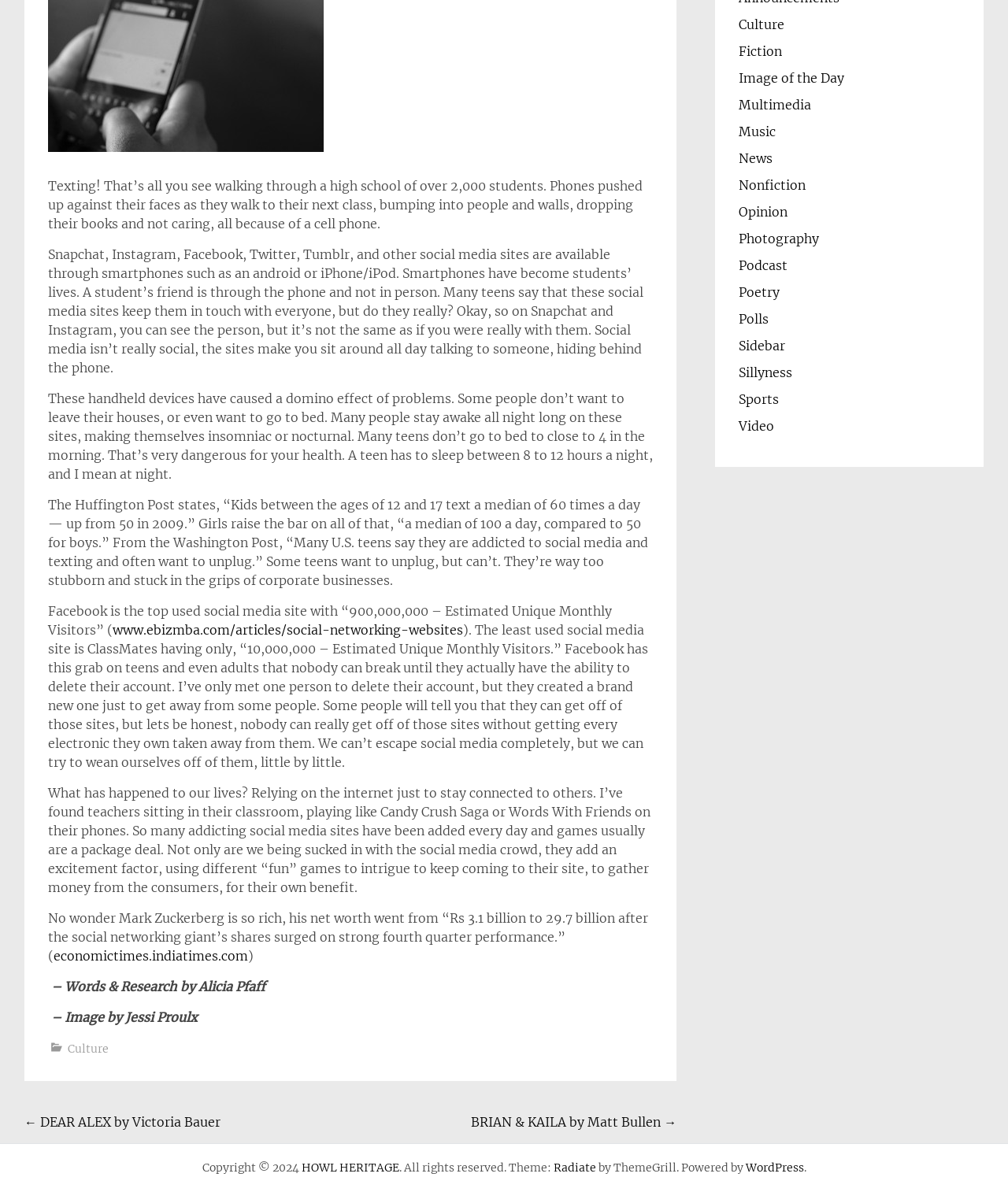Given the element description Image of the Day, predict the bounding box coordinates for the UI element in the webpage screenshot. The format should be (top-left x, top-left y, bottom-right x, bottom-right y), and the values should be between 0 and 1.

[0.733, 0.059, 0.837, 0.072]